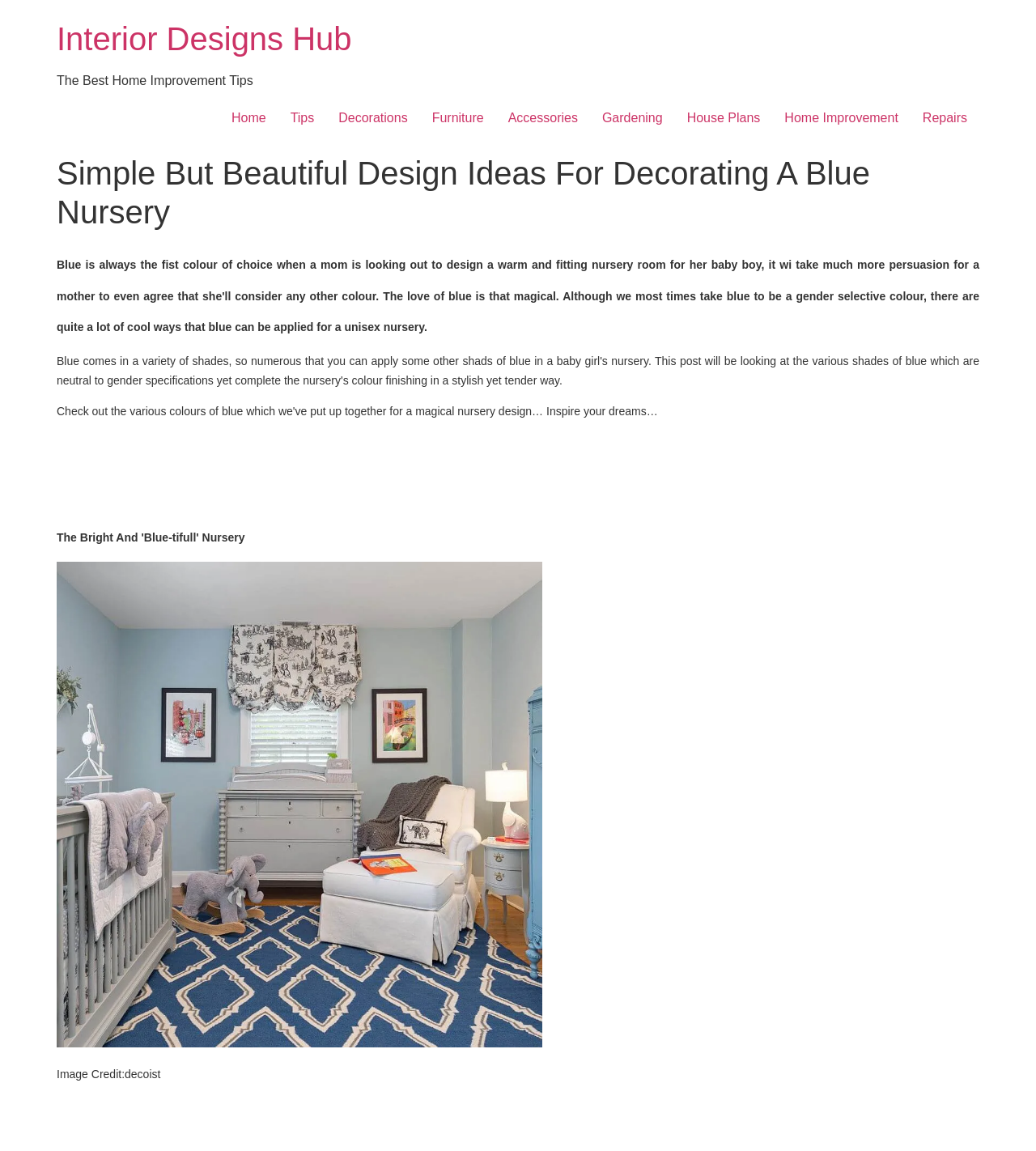Please find the bounding box coordinates for the clickable element needed to perform this instruction: "Read more about cleaning mold off car seats".

None